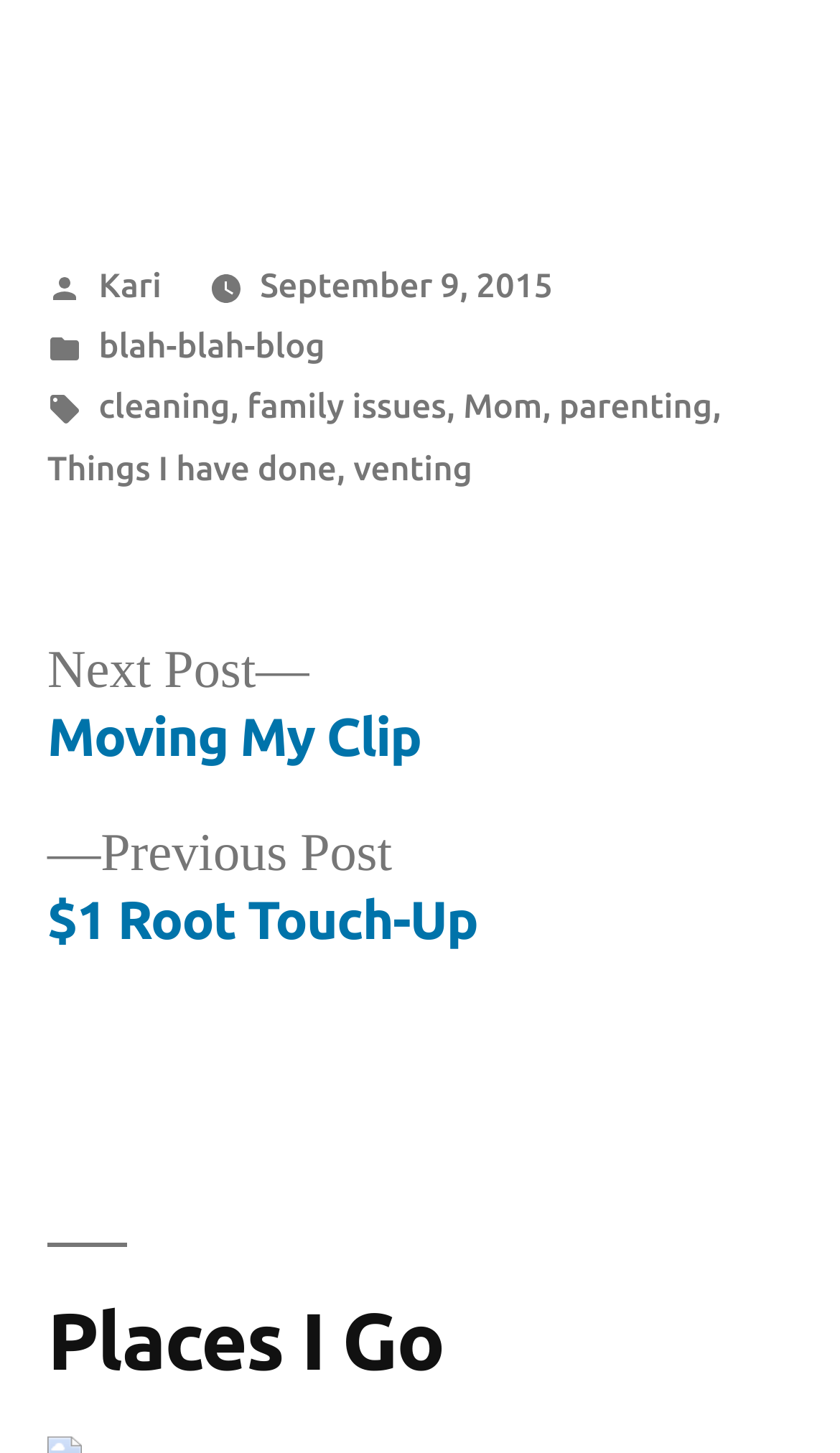What are the tags of the post?
Please give a detailed answer to the question using the information shown in the image.

The tags of the post are listed in the footer section, separated by commas. They are cleaning, family issues, Mom, parenting, Things I have done, and venting.